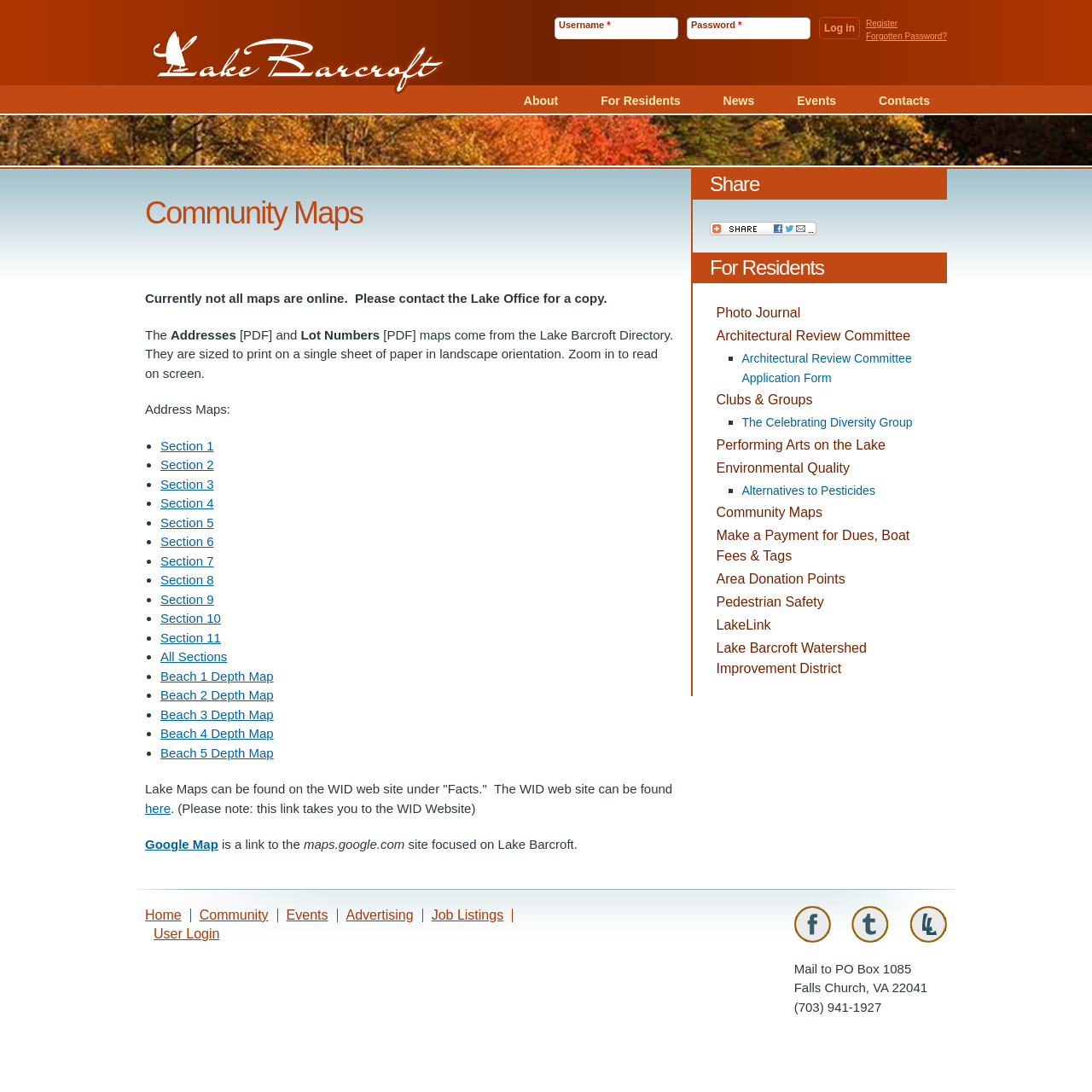Identify the coordinates of the bounding box for the element that must be clicked to accomplish the instruction: "Click Log in".

[0.75, 0.016, 0.788, 0.036]